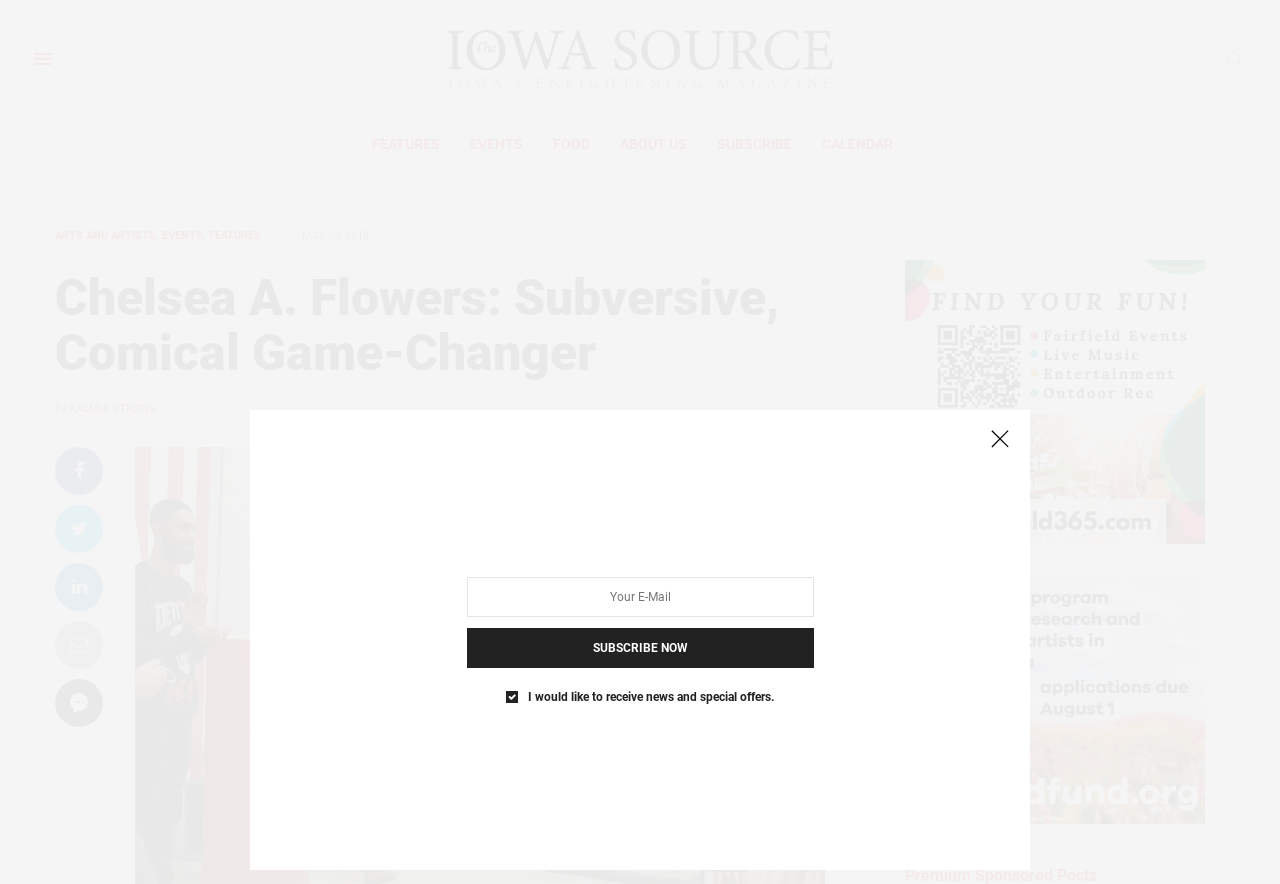Show the bounding box coordinates for the HTML element as described: "title="Iowa Source"".

[0.349, 0.034, 0.651, 0.1]